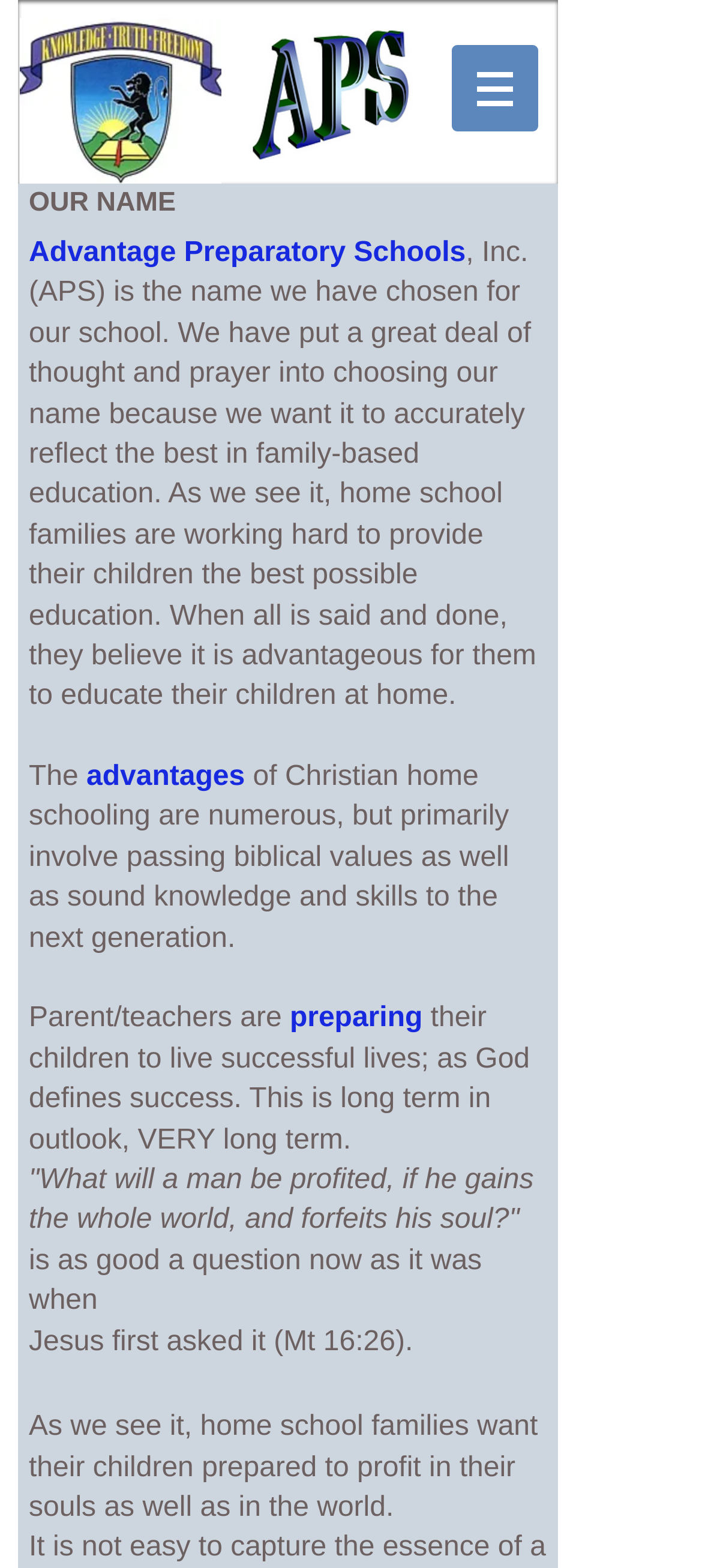What do home school families want for their children?
Could you answer the question in a detailed manner, providing as much information as possible?

According to the text on the webpage, home school families want their children to be prepared to profit in their souls as well as in the world. This means they want their children to have a strong spiritual foundation in addition to achieving success in the world.